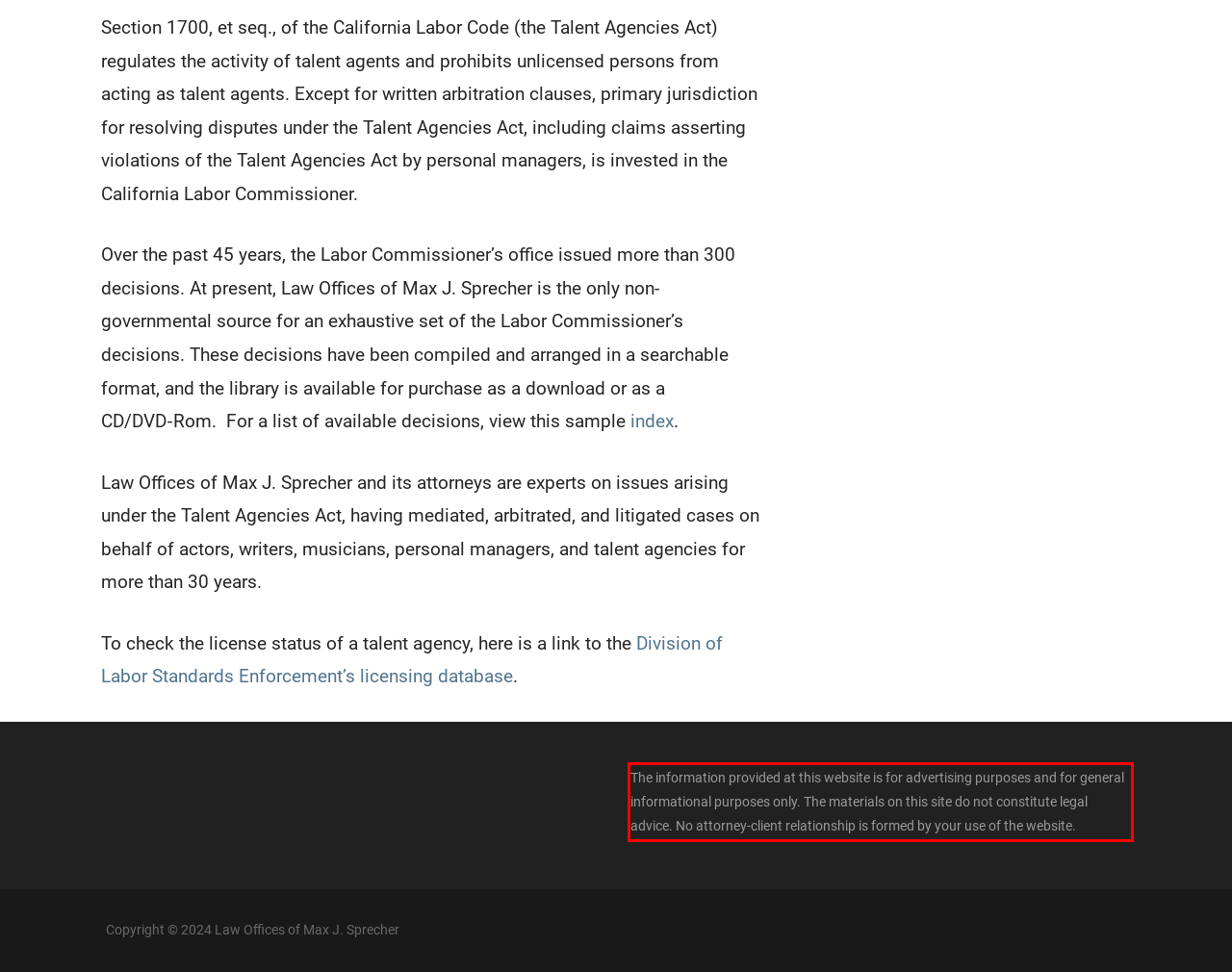Observe the screenshot of the webpage that includes a red rectangle bounding box. Conduct OCR on the content inside this red bounding box and generate the text.

The information provided at this website is for advertising purposes and for general informational purposes only. The materials on this site do not constitute legal advice. No attorney-client relationship is formed by your use of the website.